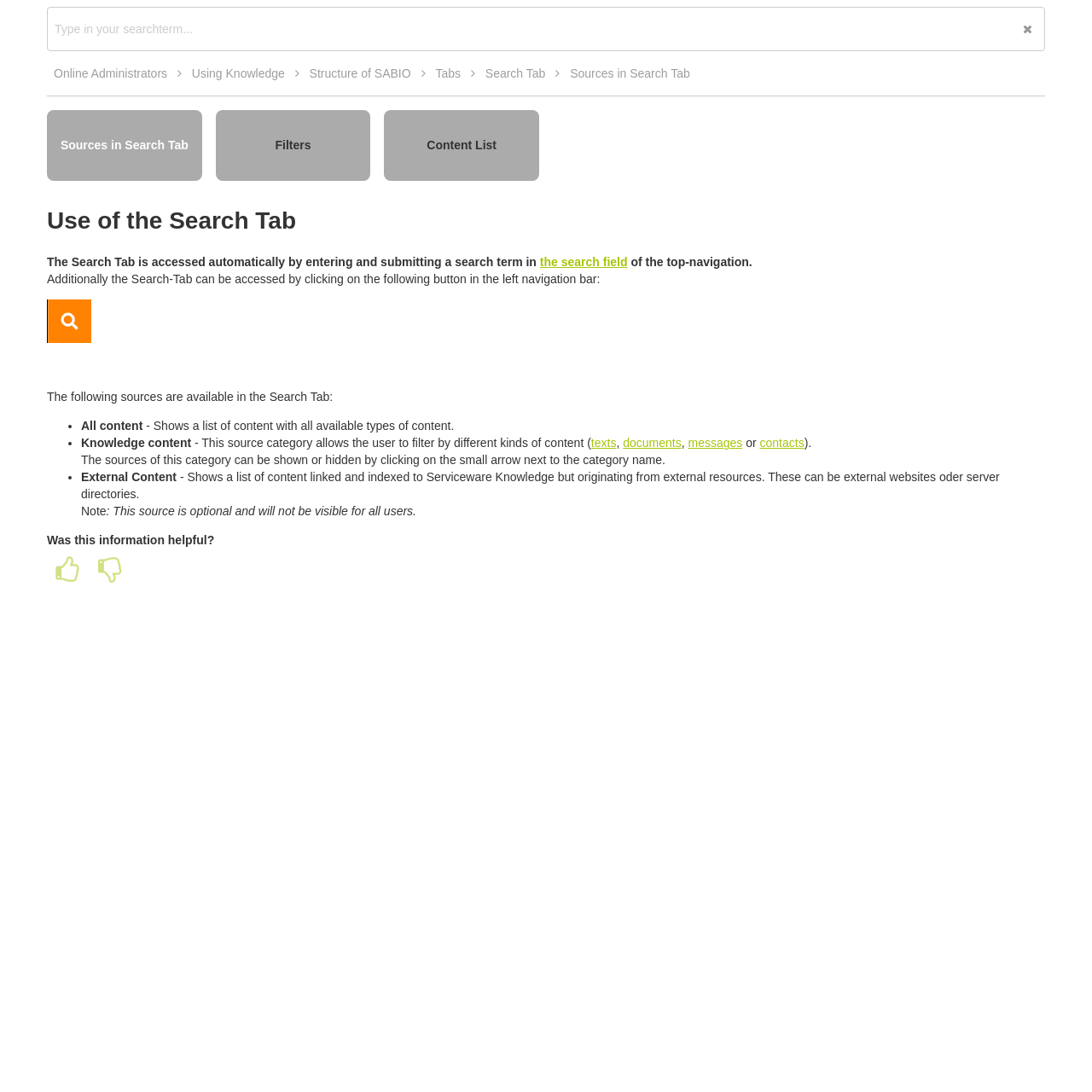What are the sources available in the Search Tab?
Please give a detailed and elaborate answer to the question based on the image.

The webpage lists the sources available in the Search Tab, which include All content, Knowledge content, and External Content. All content shows a list of content with all available types of content, Knowledge content allows filtering by different kinds of content, and External Content shows a list of content linked and indexed to Serviceware Knowledge but originating from external resources.